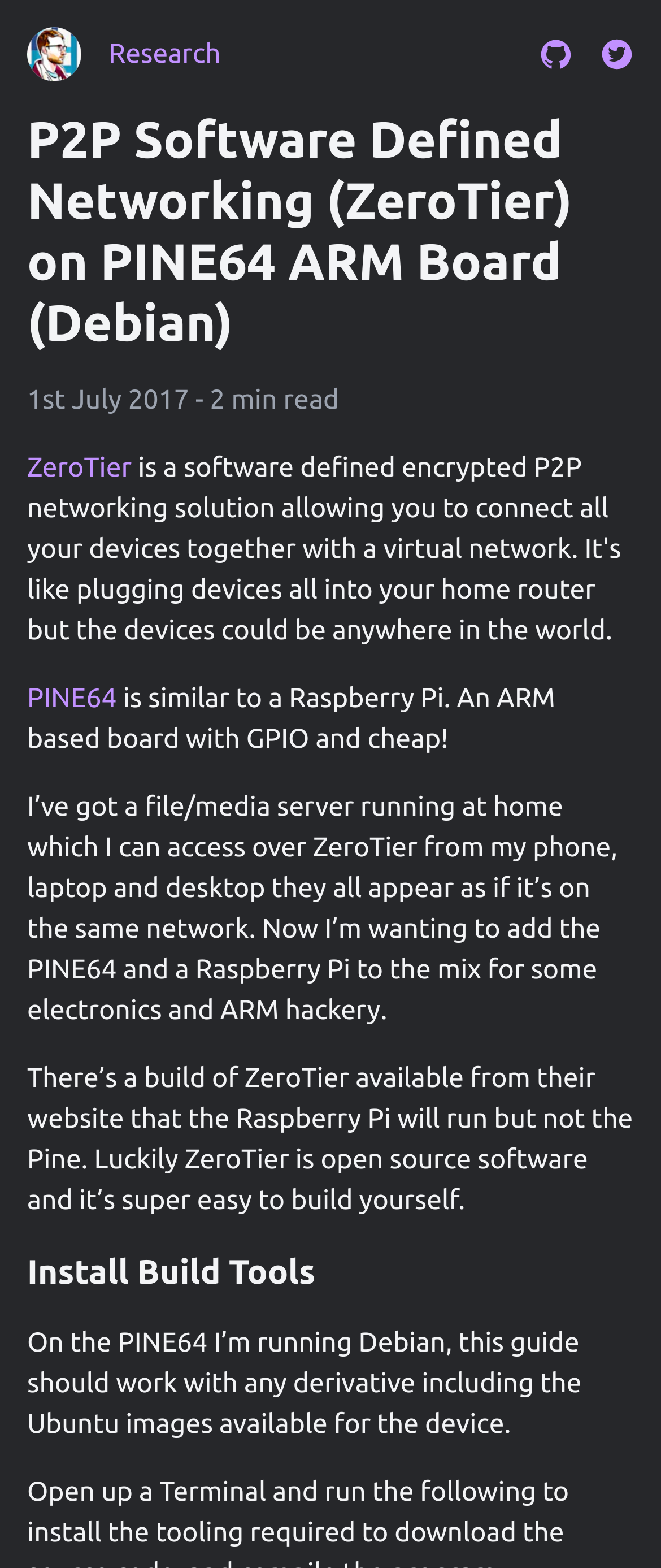Please answer the following question using a single word or phrase: 
What is PINE64 similar to?

Raspberry Pi